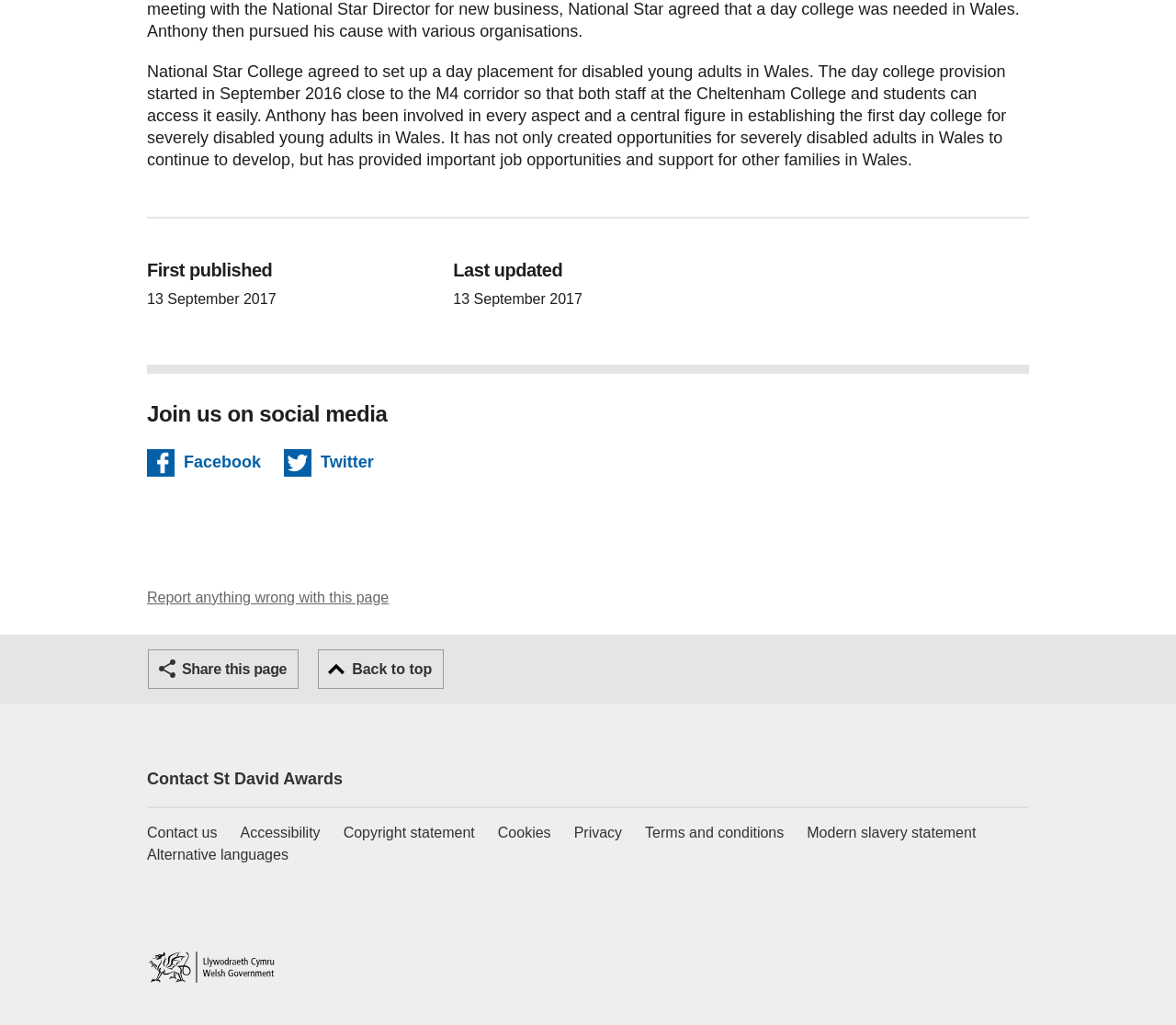When was the day college provision started?
Answer the question with a detailed explanation, including all necessary information.

The text states 'The day college provision started in September 2016 close to the M4 corridor...'. Therefore, the day college provision was started in September 2016.